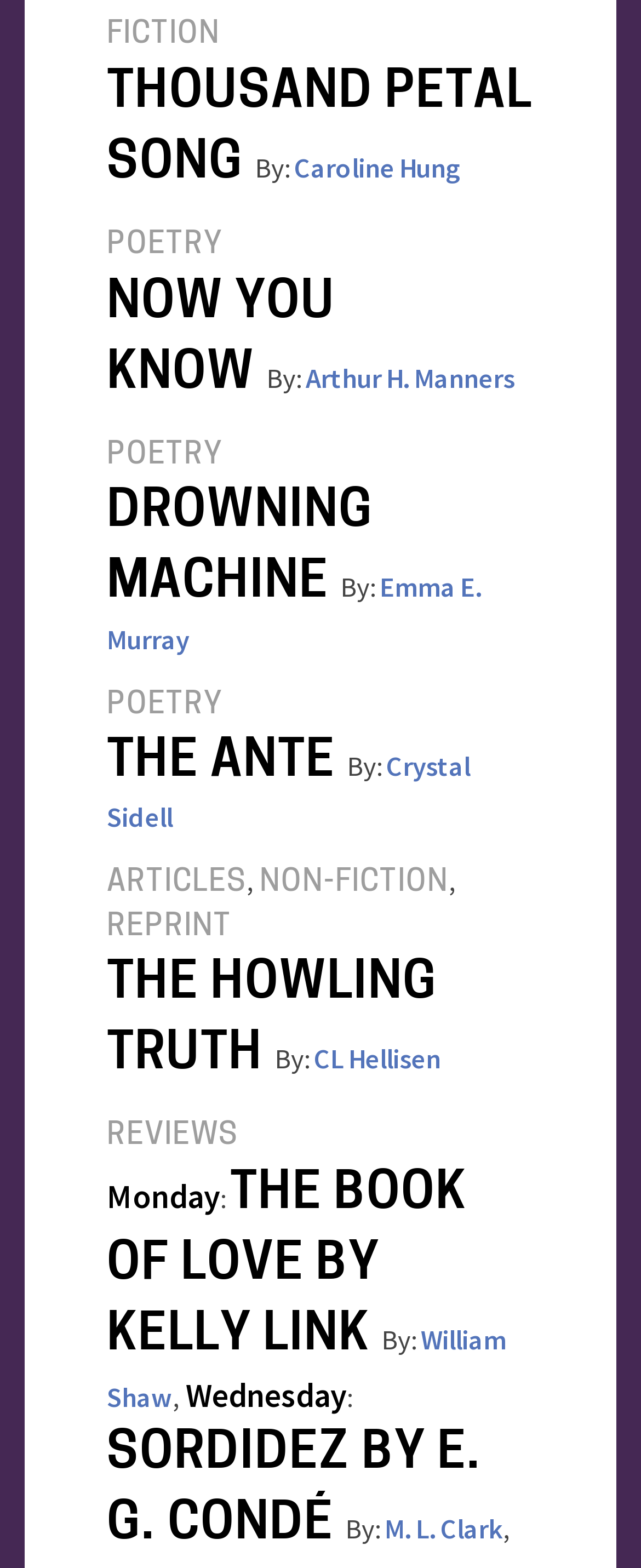Can you show the bounding box coordinates of the region to click on to complete the task described in the instruction: "Explore SORDIDEZ BY E. G. CONDÉ"?

[0.167, 0.912, 0.751, 0.99]